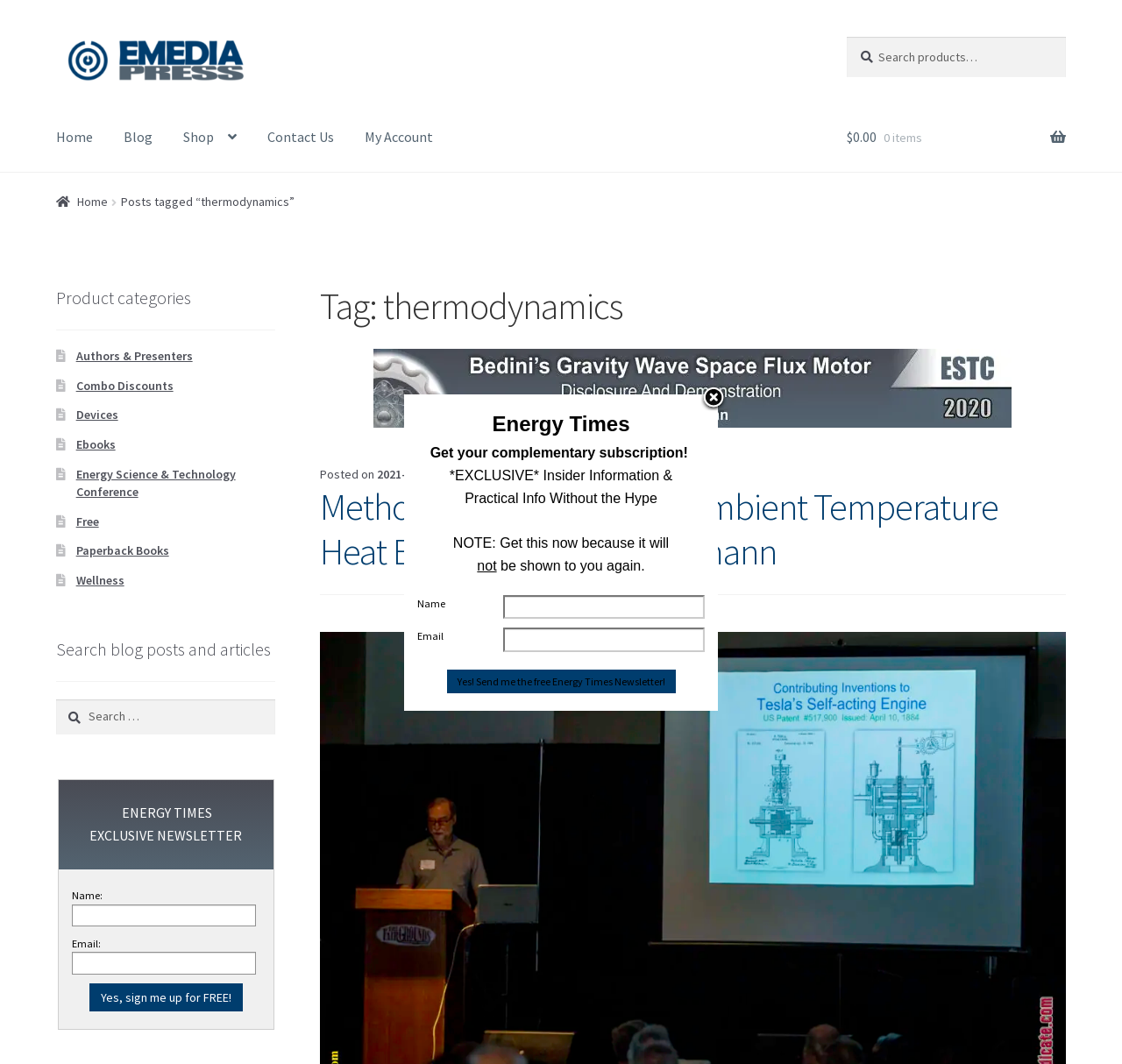Can you find the bounding box coordinates for the element that needs to be clicked to execute this instruction: "Go to Home page"? The coordinates should be given as four float numbers between 0 and 1, i.e., [left, top, right, bottom].

[0.038, 0.097, 0.095, 0.161]